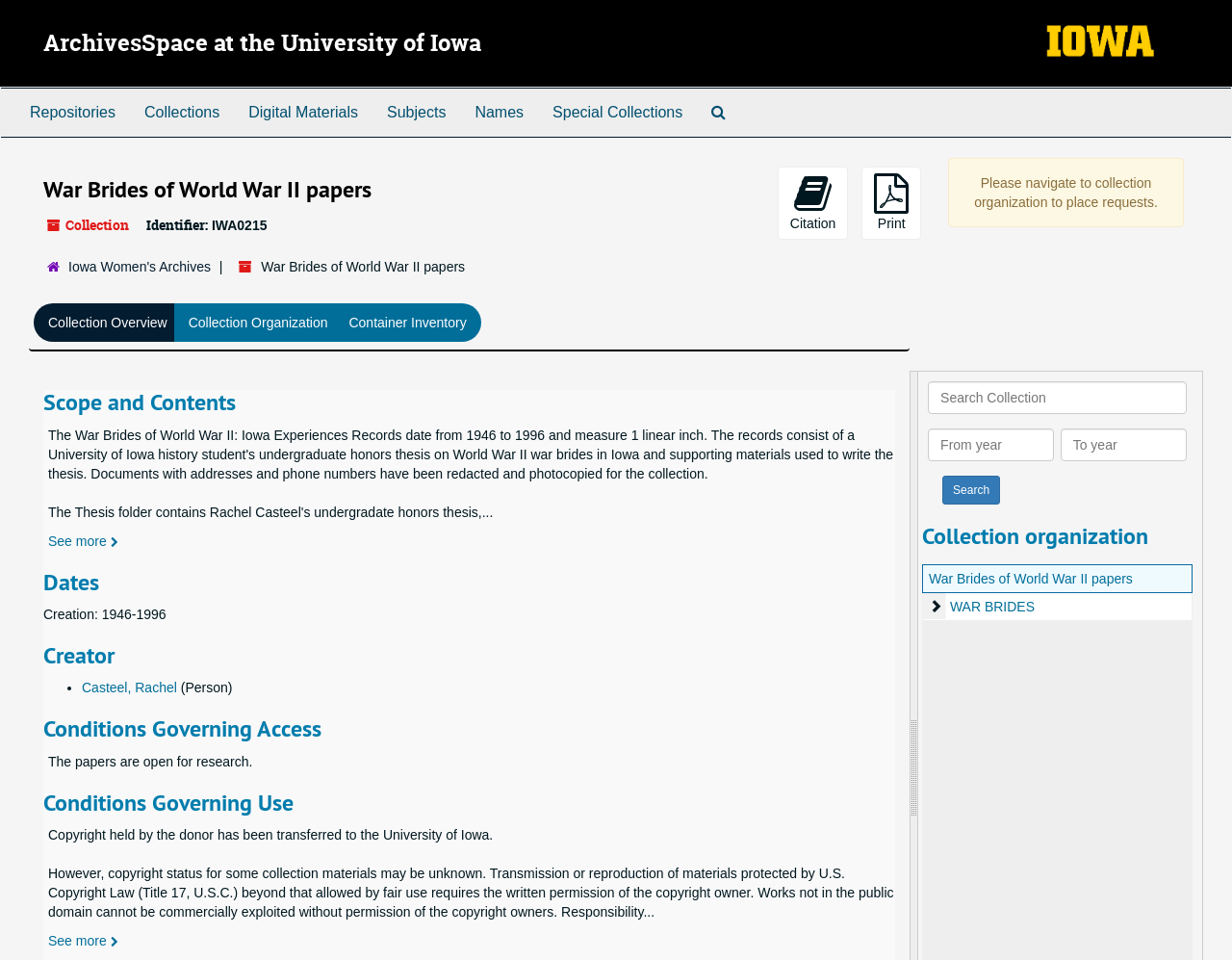Please determine the bounding box coordinates of the element's region to click in order to carry out the following instruction: "View collection overview". The coordinates should be four float numbers between 0 and 1, i.e., [left, top, right, bottom].

[0.027, 0.316, 0.147, 0.356]